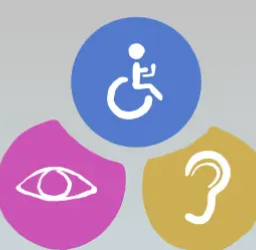What does the yellow circle feature?
Using the information from the image, provide a comprehensive answer to the question.

The question asks about the content of the yellow circle. According to the caption, the yellow circle features an ear icon, which underscores the need for auditory accommodations for those who are hearing impaired.